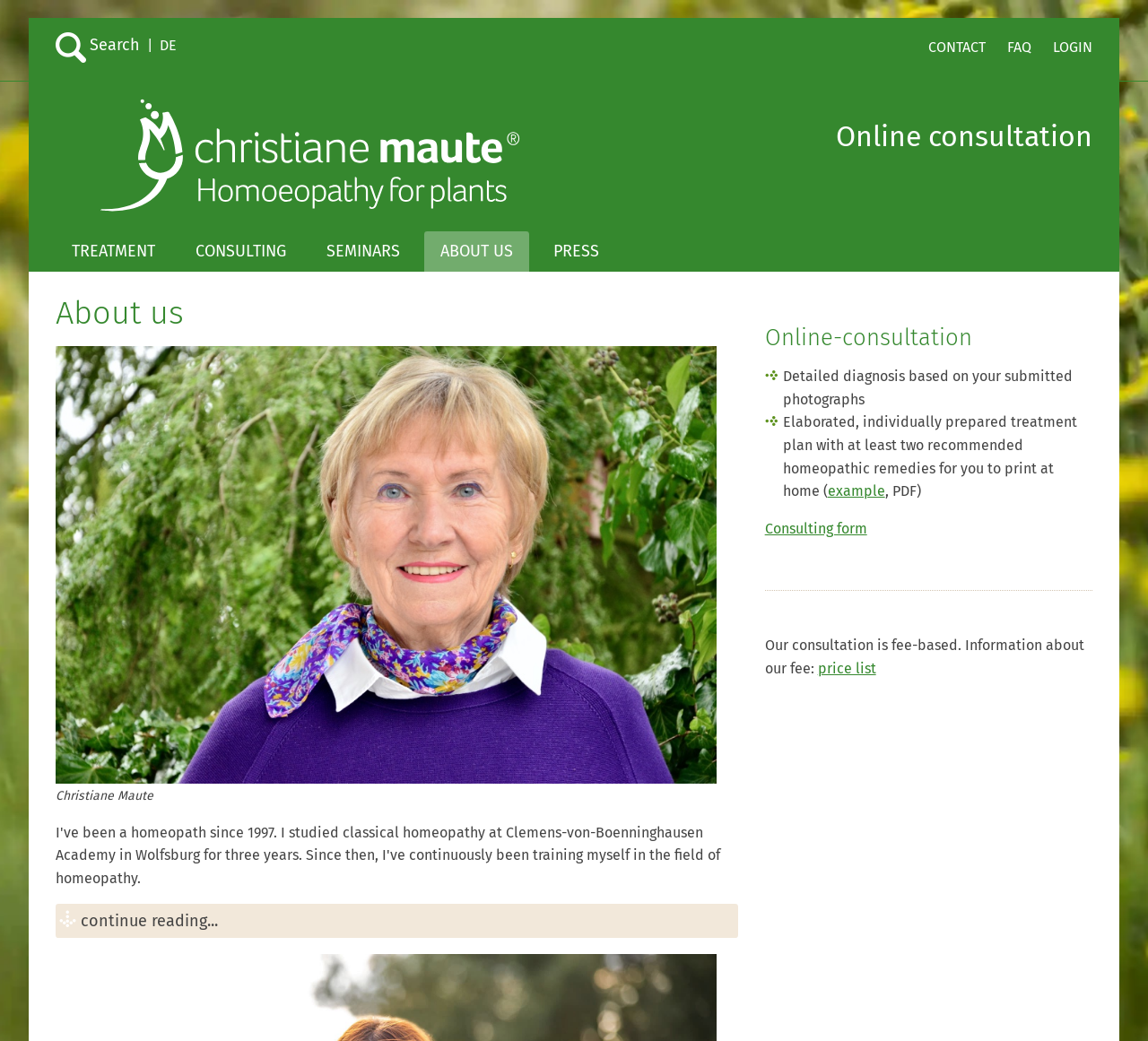Please answer the following question using a single word or phrase: What is the purpose of the online consultation?

Detailed diagnosis and treatment plan